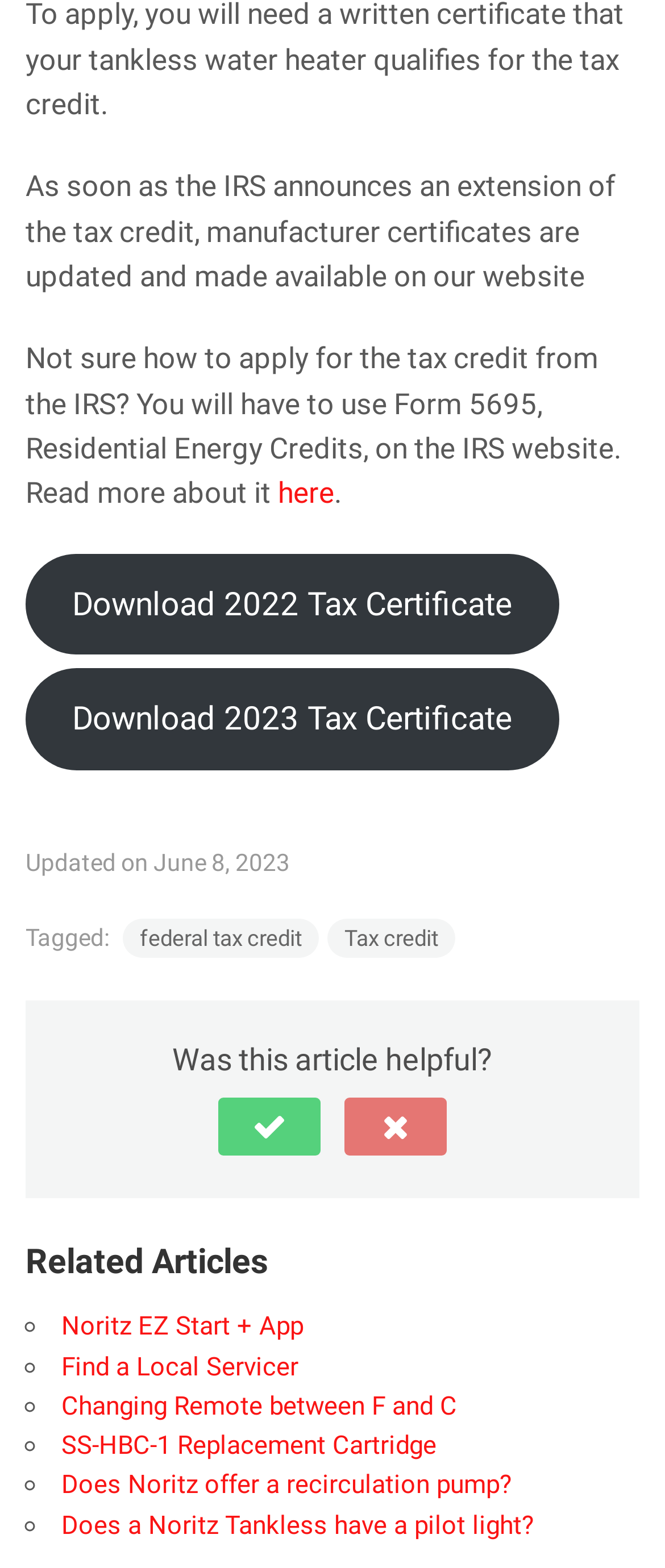What is the IRS form for residential energy credits?
Please give a well-detailed answer to the question.

The answer can be found in the second StaticText element, which mentions 'You will have to use Form 5695, Residential Energy Credits, on the IRS website.'